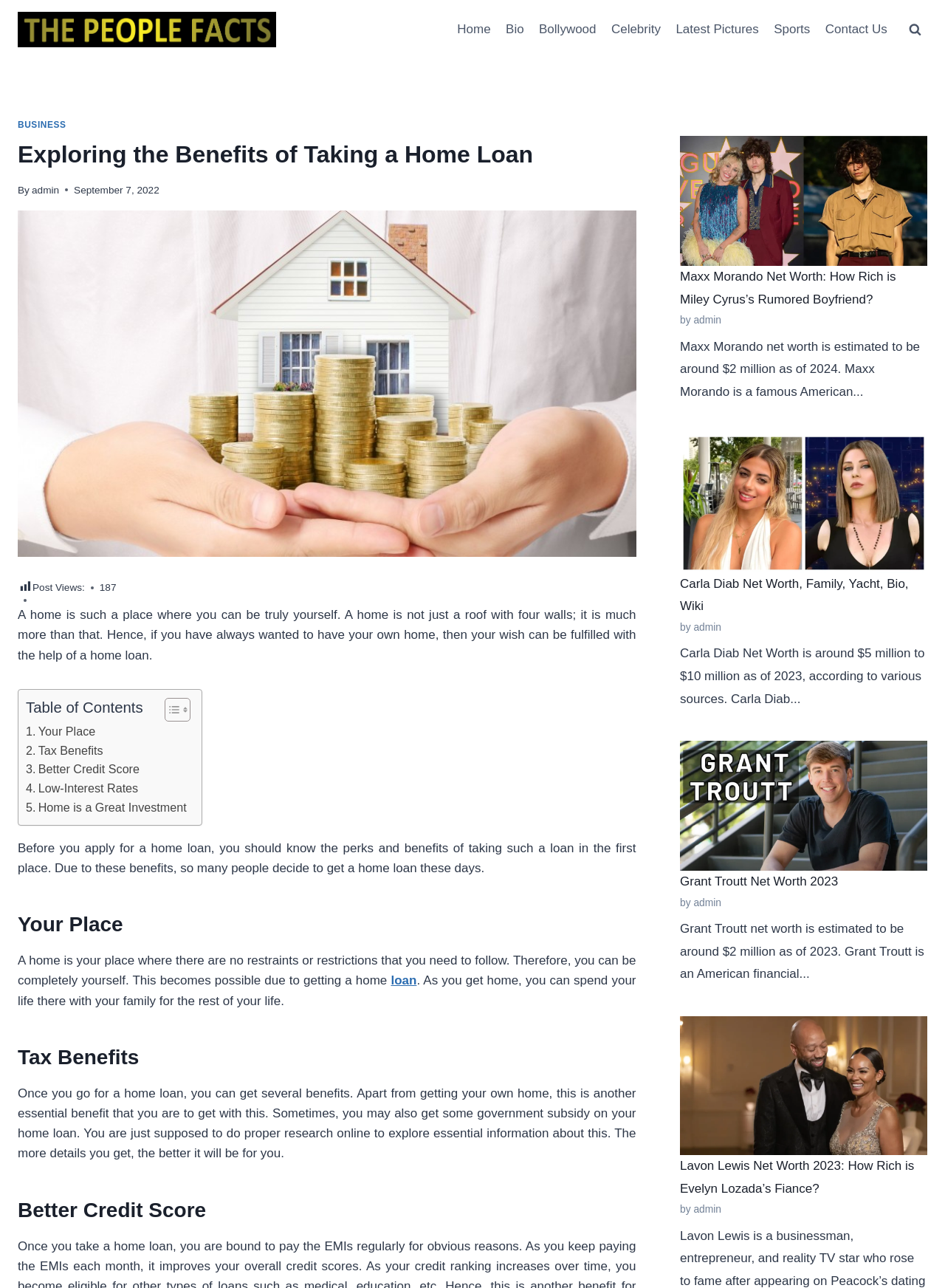Find the bounding box coordinates of the element's region that should be clicked in order to follow the given instruction: "Click on the 'Home' link". The coordinates should consist of four float numbers between 0 and 1, i.e., [left, top, right, bottom].

[0.476, 0.009, 0.527, 0.037]